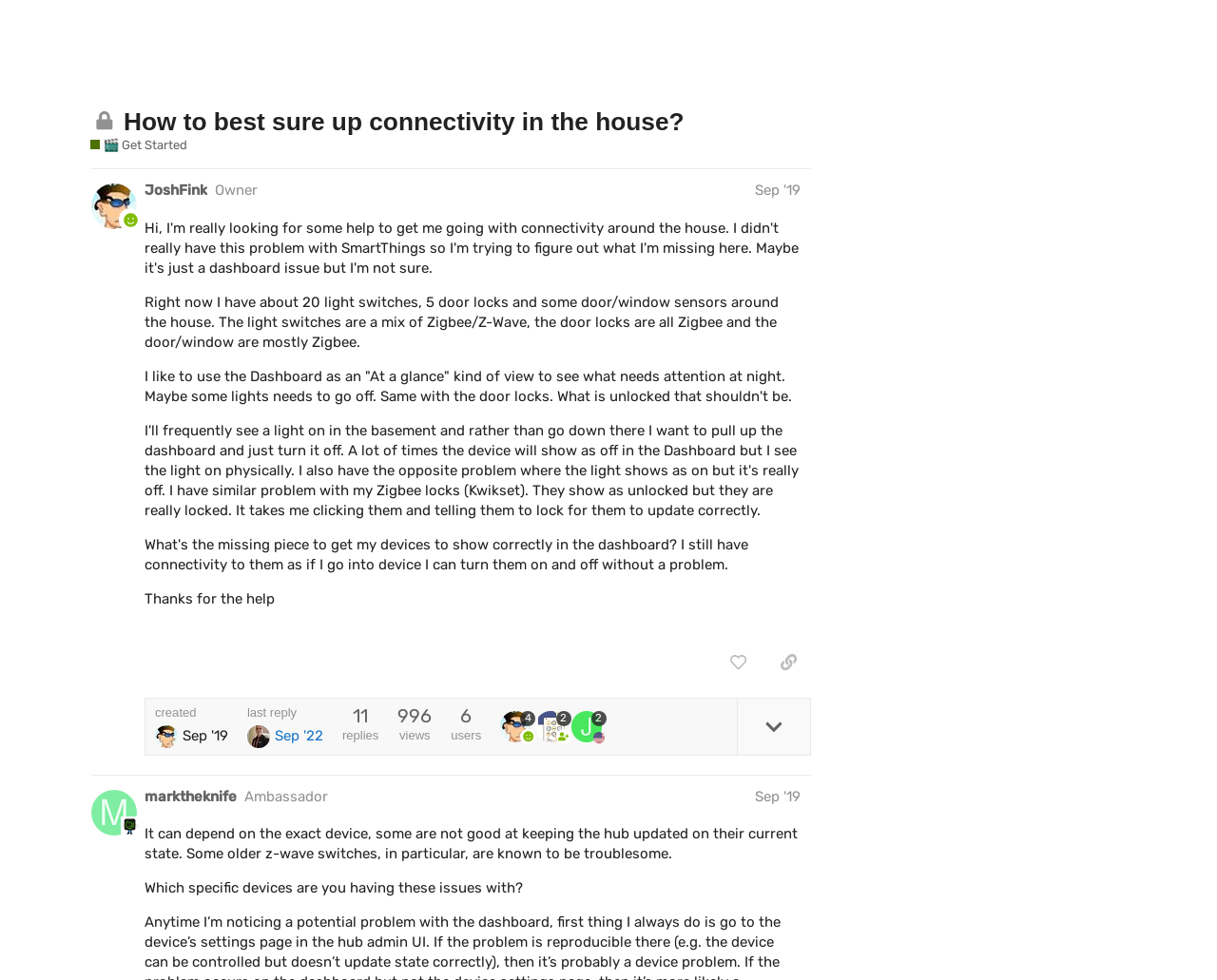Highlight the bounding box coordinates of the element that should be clicked to carry out the following instruction: "Search for something". The coordinates must be given as four float numbers ranging from 0 to 1, i.e., [left, top, right, bottom].

None